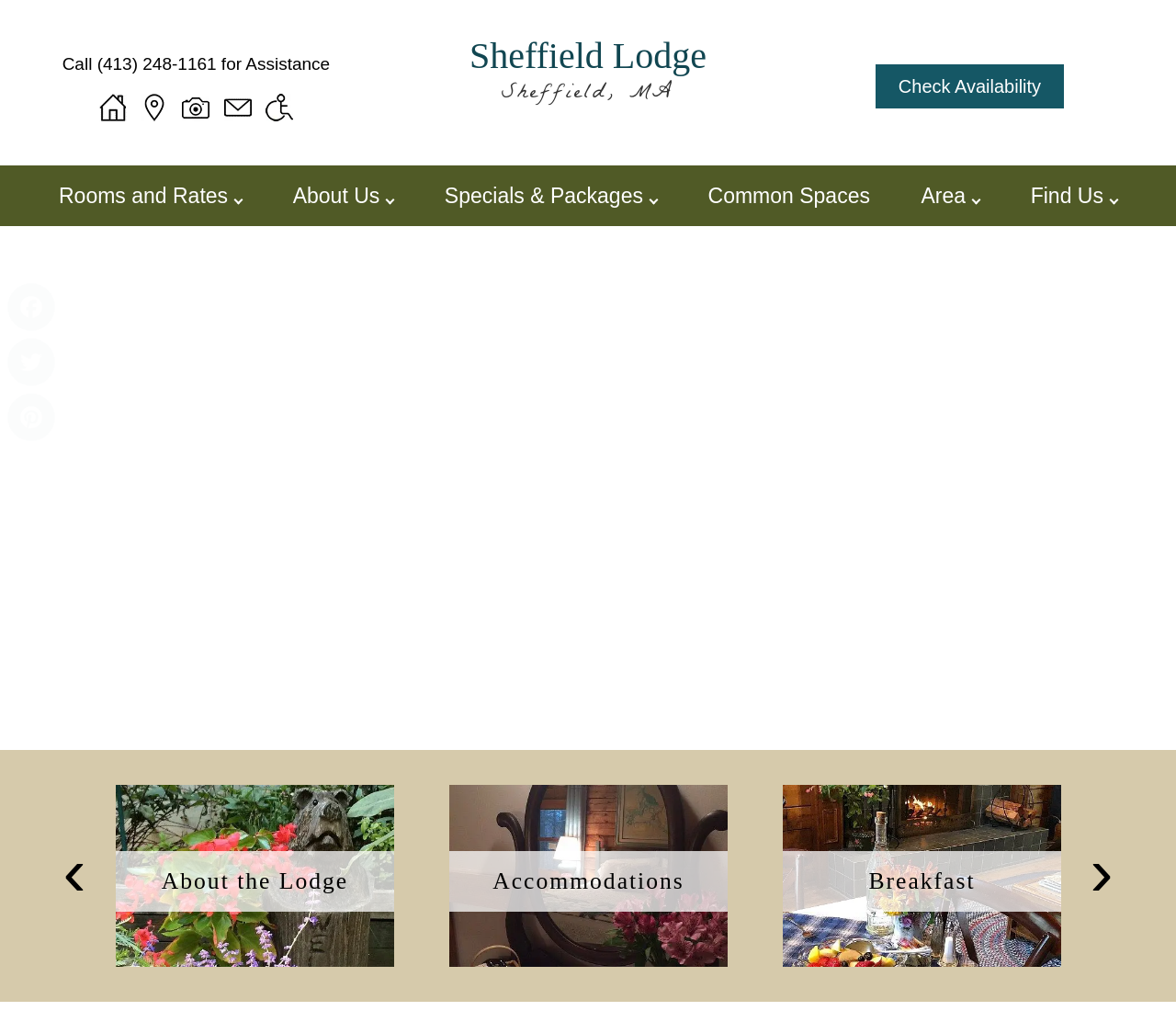Bounding box coordinates are specified in the format (top-left x, top-left y, bottom-right x, bottom-right y). All values are floating point numbers bounded between 0 and 1. Please provide the bounding box coordinate of the region this sentence describes: Skip to primary content

[0.05, 0.171, 0.207, 0.197]